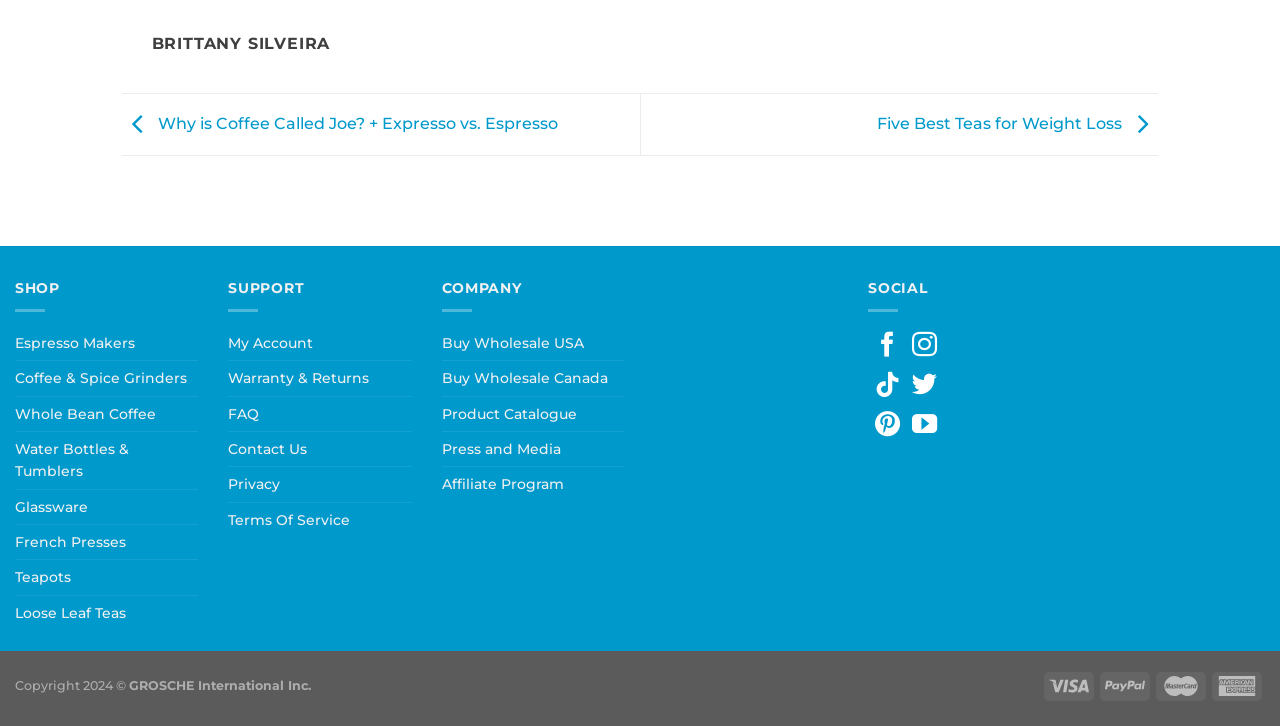Identify the coordinates of the bounding box for the element that must be clicked to accomplish the instruction: "Click on 'Why is Coffee Called Joe?' article".

[0.095, 0.157, 0.436, 0.183]